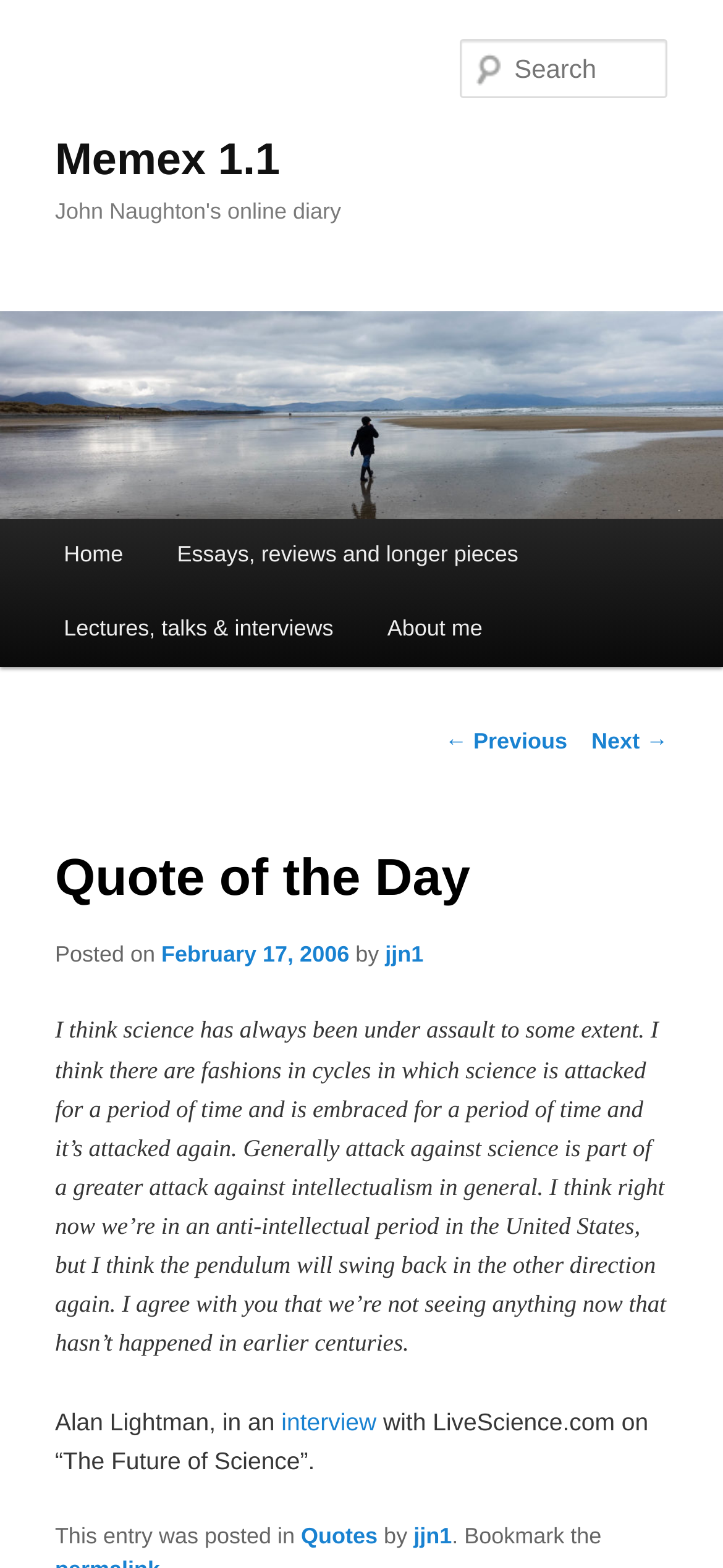Determine the bounding box coordinates of the clickable region to follow the instruction: "Read the quote of the day".

[0.076, 0.514, 0.924, 0.598]